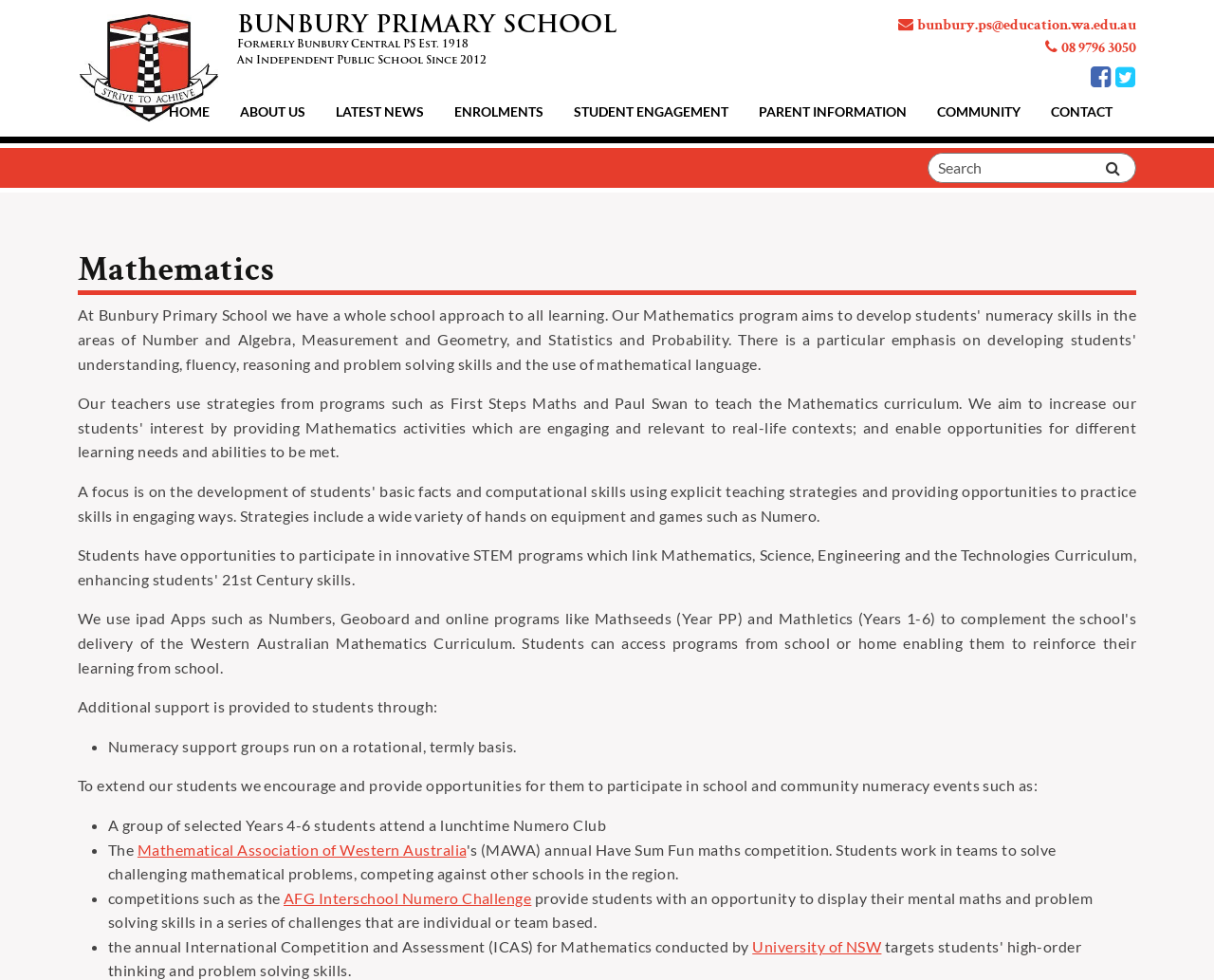Locate the UI element described by 08 9796 3050 and provide its bounding box coordinates. Use the format (top-left x, top-left y, bottom-right x, bottom-right y) with all values as floating point numbers between 0 and 1.

[0.584, 0.038, 0.936, 0.061]